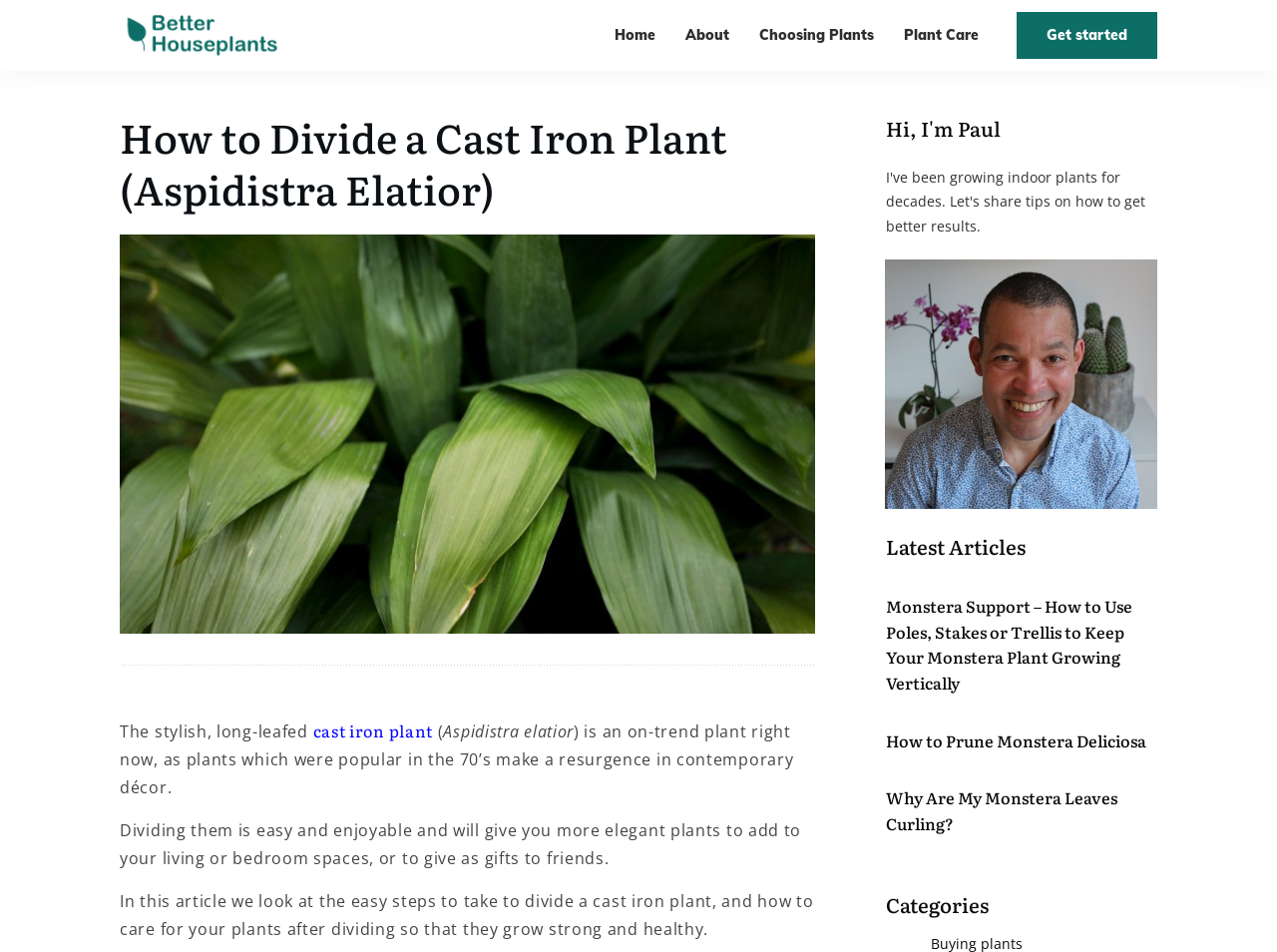What is the name of the plant being discussed?
Please interpret the details in the image and answer the question thoroughly.

The name of the plant being discussed is mentioned in the heading 'How to Divide a Cast Iron Plant (Aspidistra Elatior)' and also in the text 'The stylish, long-leafed cast iron plant'.